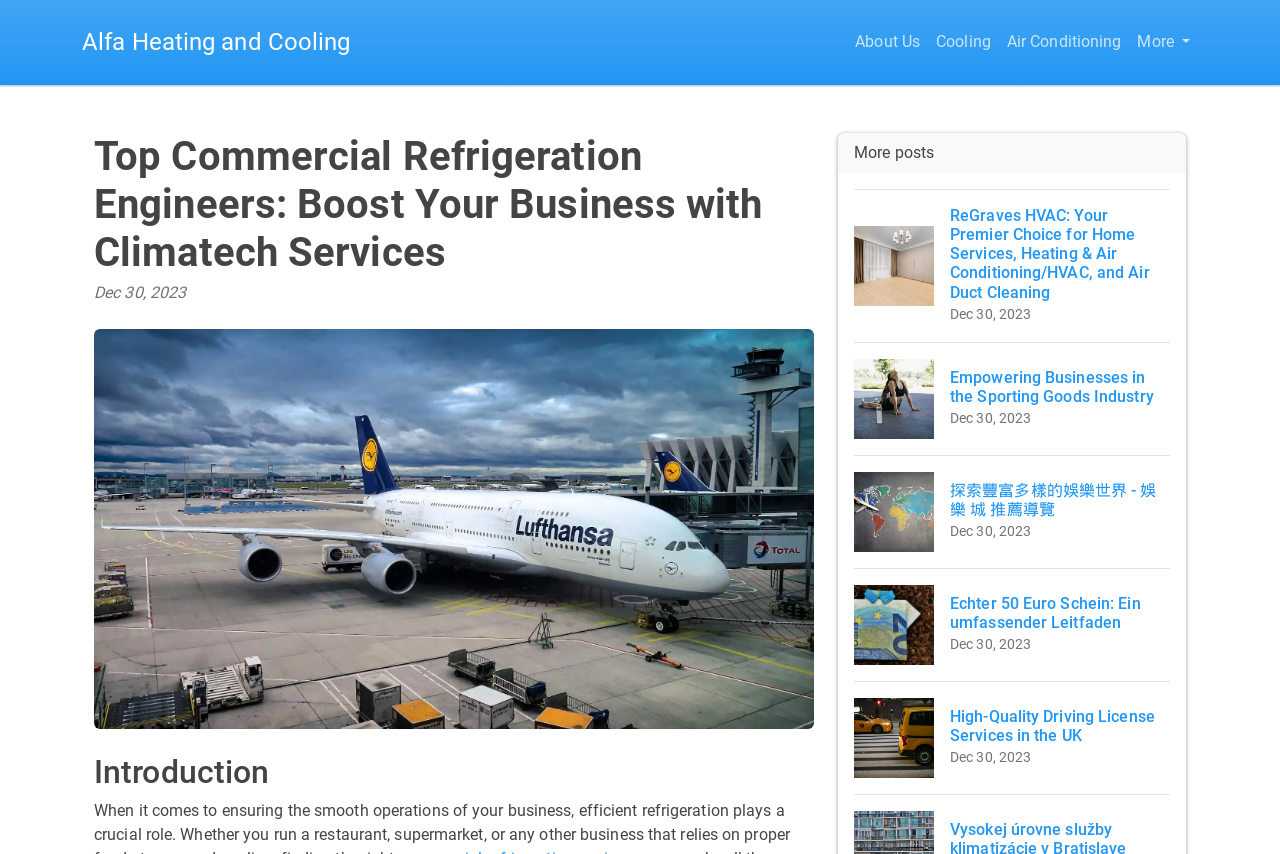Determine the bounding box coordinates of the clickable region to follow the instruction: "Read the ReGraves HVAC article".

[0.667, 0.221, 0.914, 0.4]